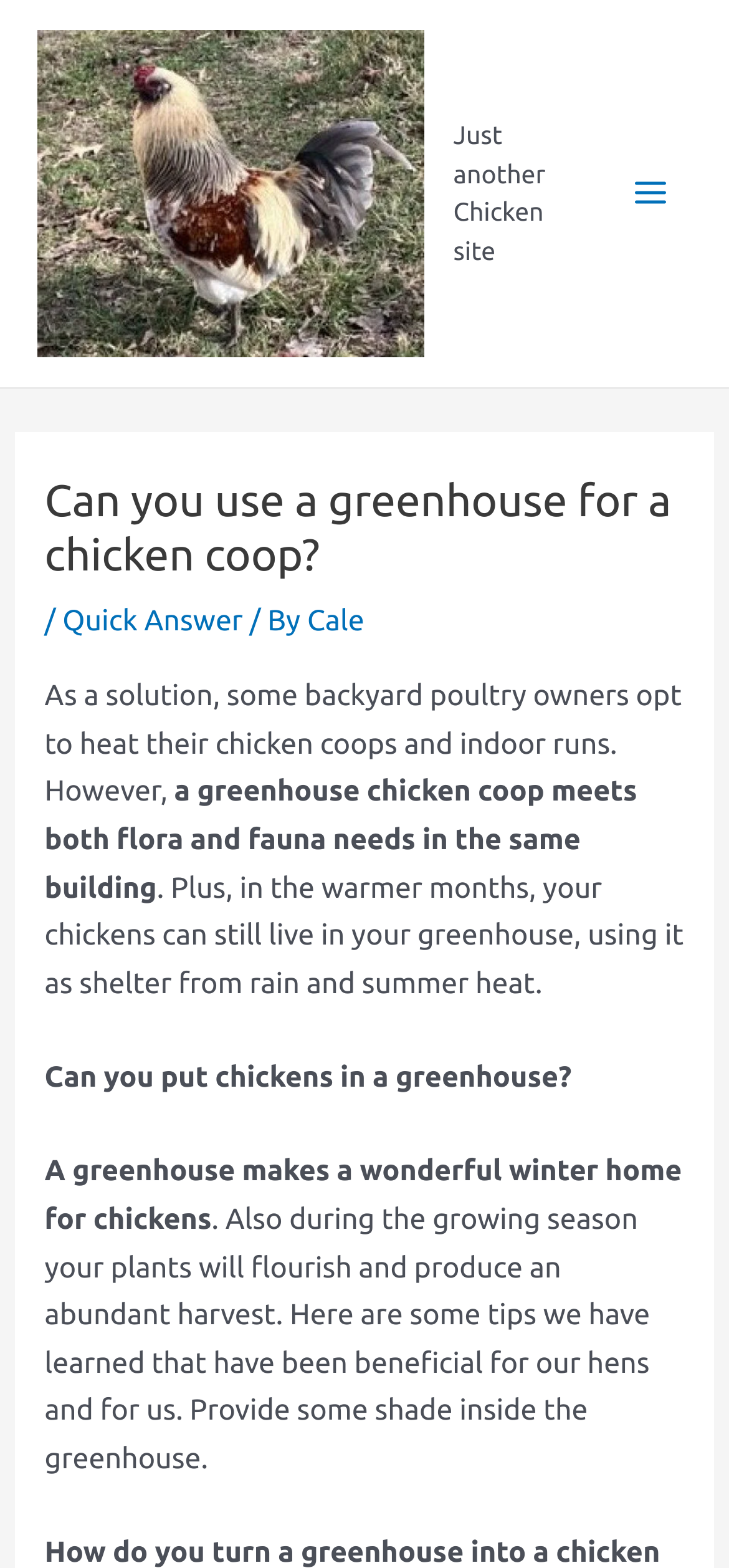What is the purpose of a greenhouse chicken coop?
Provide a fully detailed and comprehensive answer to the question.

According to the webpage, a greenhouse chicken coop meets both flora and fauna needs in the same building, providing a solution for backyard poultry owners who want to heat their chicken coops and indoor runs.